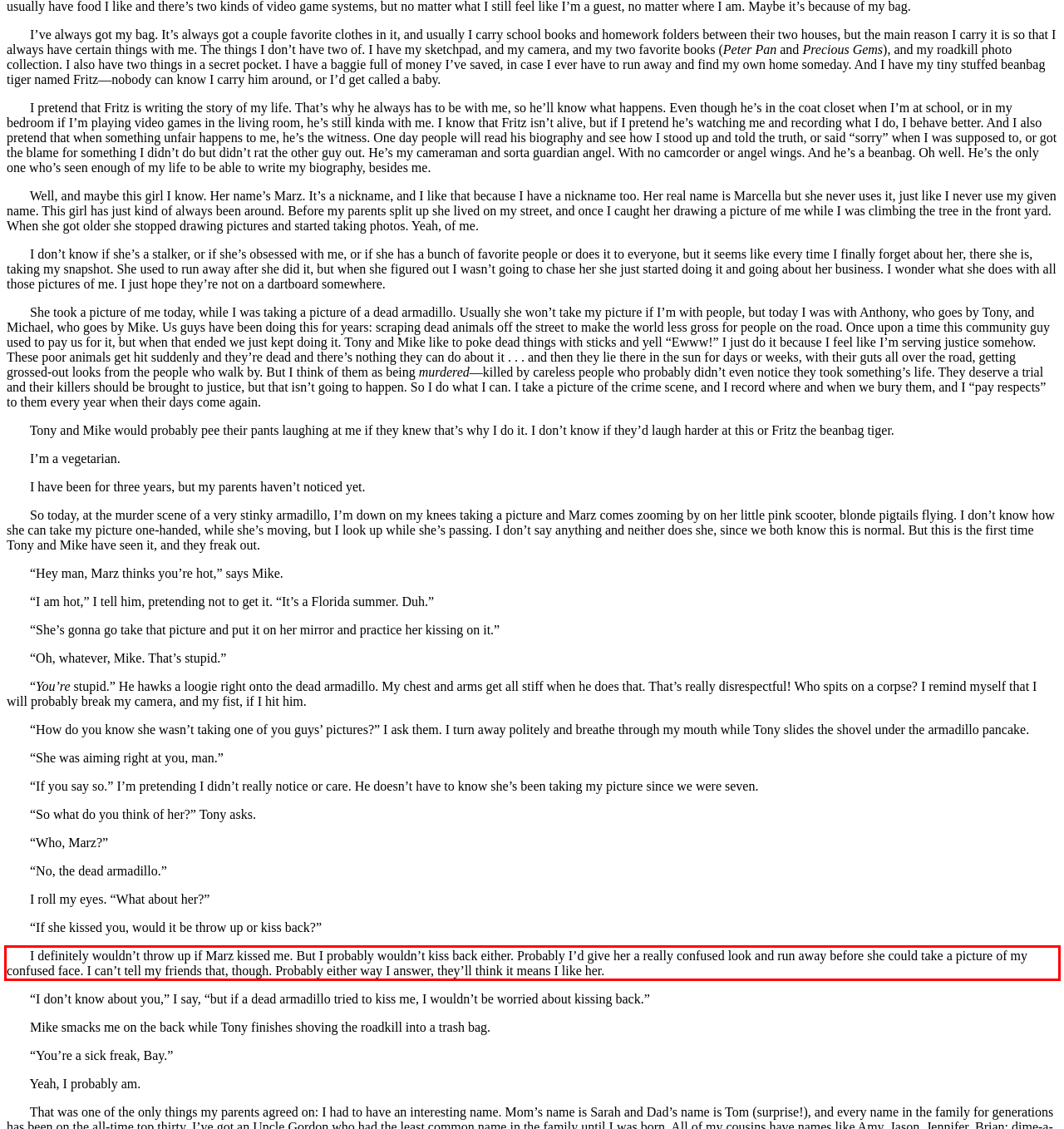In the given screenshot, locate the red bounding box and extract the text content from within it.

I definitely wouldn’t throw up if Marz kissed me. But I probably wouldn’t kiss back either. Probably I’d give her a really confused look and run away before she could take a picture of my confused face. I can’t tell my friends that, though. Probably either way I answer, they’ll think it means I like her.